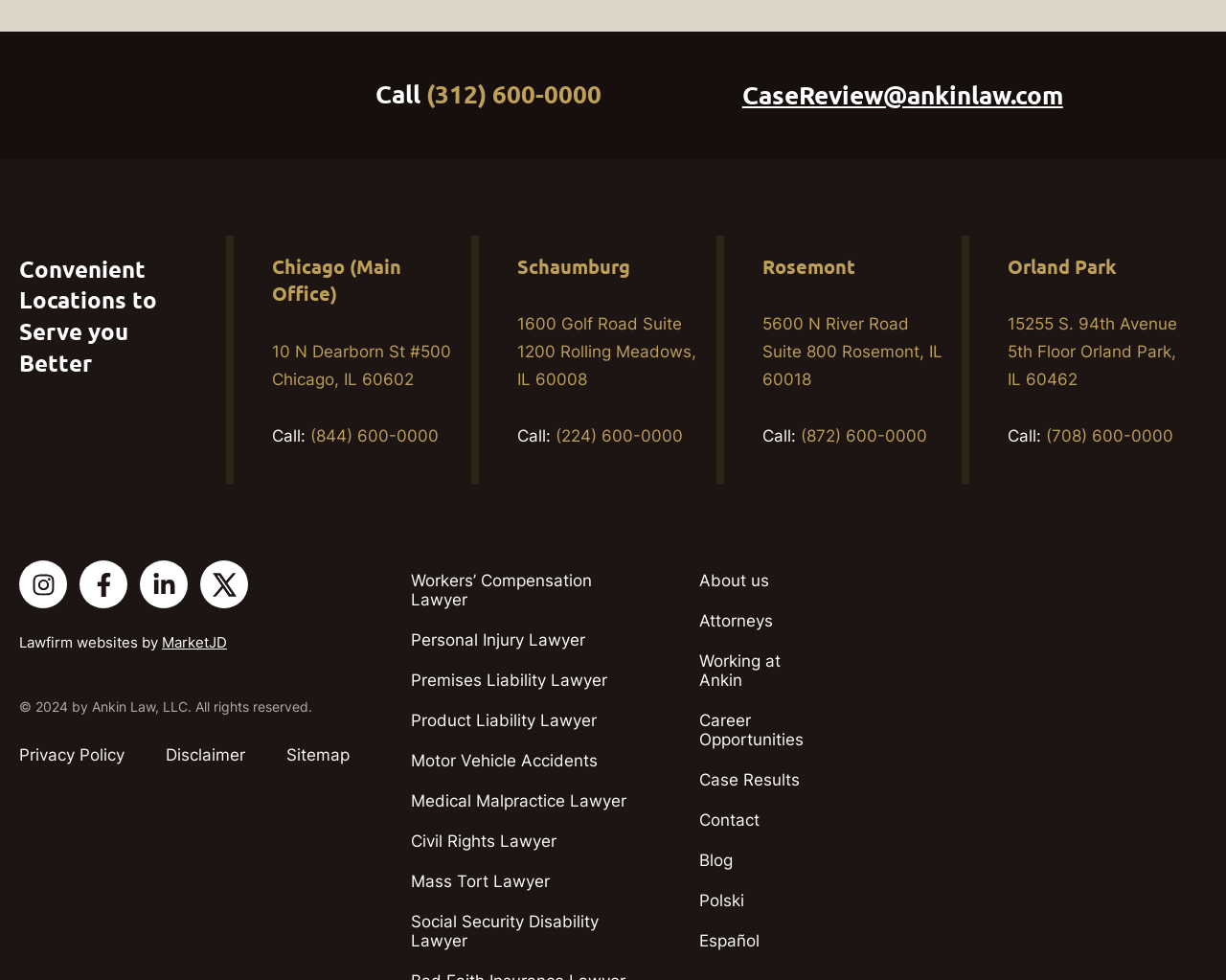Please identify the bounding box coordinates of the area that needs to be clicked to follow this instruction: "Follow Ankin Law on Instagram".

[0.016, 0.572, 0.055, 0.621]